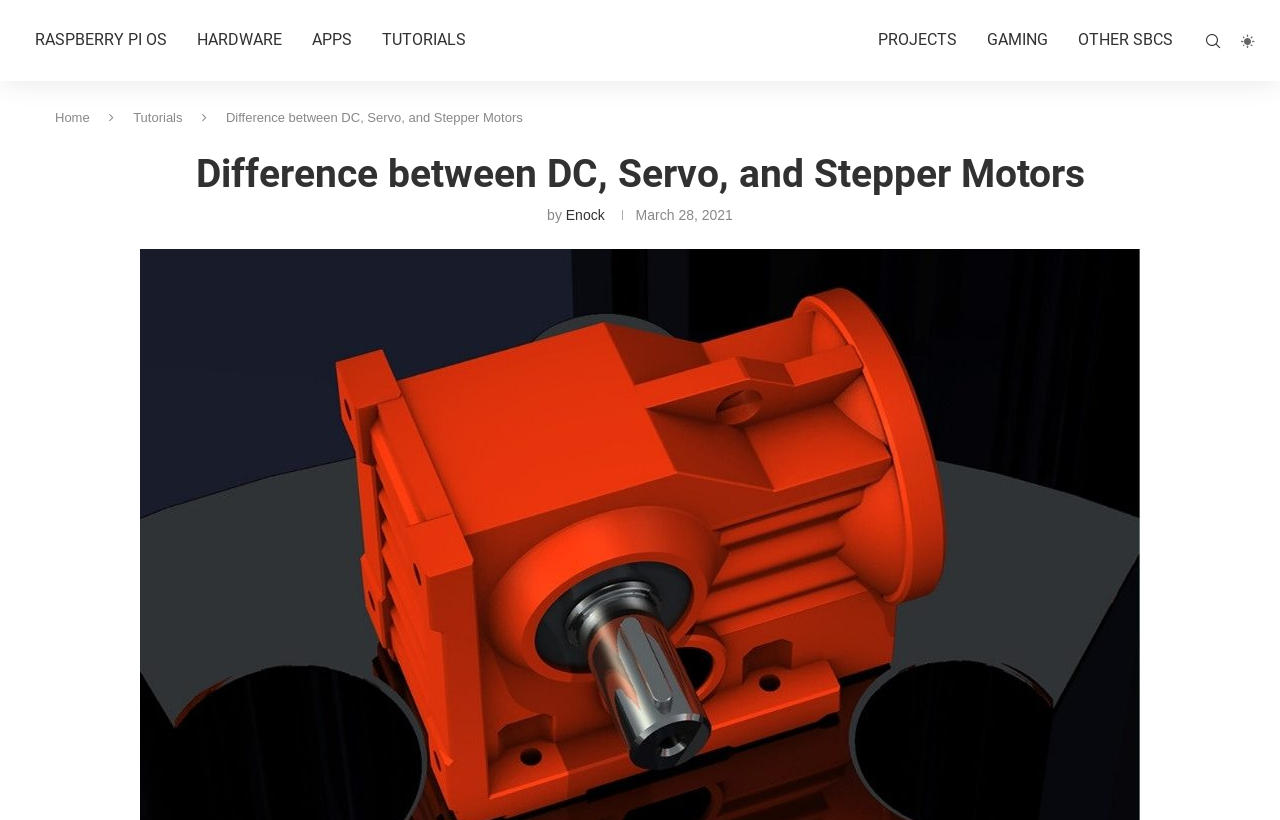From the webpage screenshot, identify the region described by Gaming. Provide the bounding box coordinates as (top-left x, top-left y, bottom-right x, bottom-right y), with each value being a floating point number between 0 and 1.

[0.759, 0.0, 0.83, 0.099]